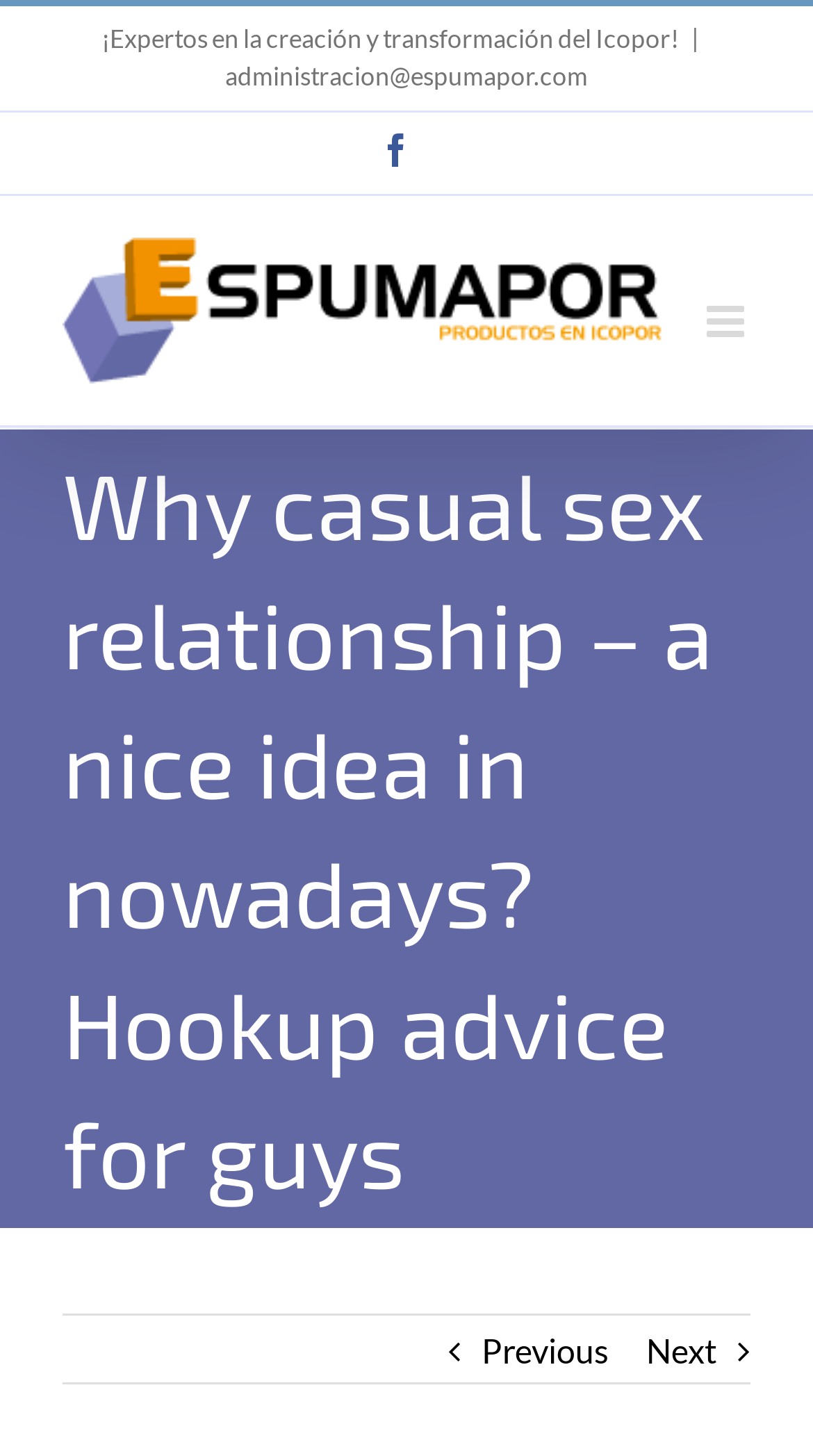How many navigation links are there?
Look at the screenshot and provide an in-depth answer.

I found two link elements with the descriptions ' Previous' and 'Next ' which are likely to be navigation links.